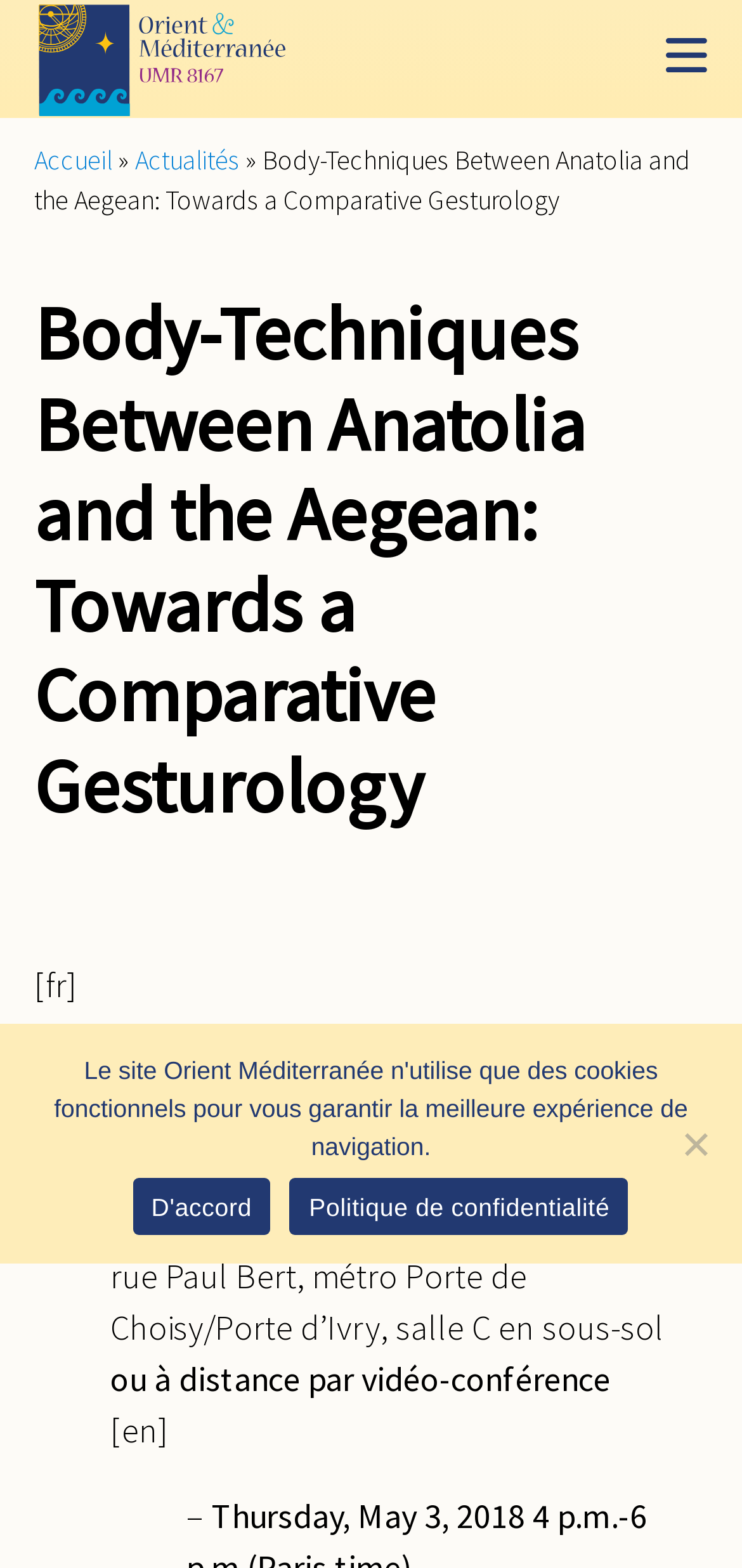Generate the text of the webpage's primary heading.

Body-Techniques Between Anatolia and the Aegean: Towards a Comparative Gesturology